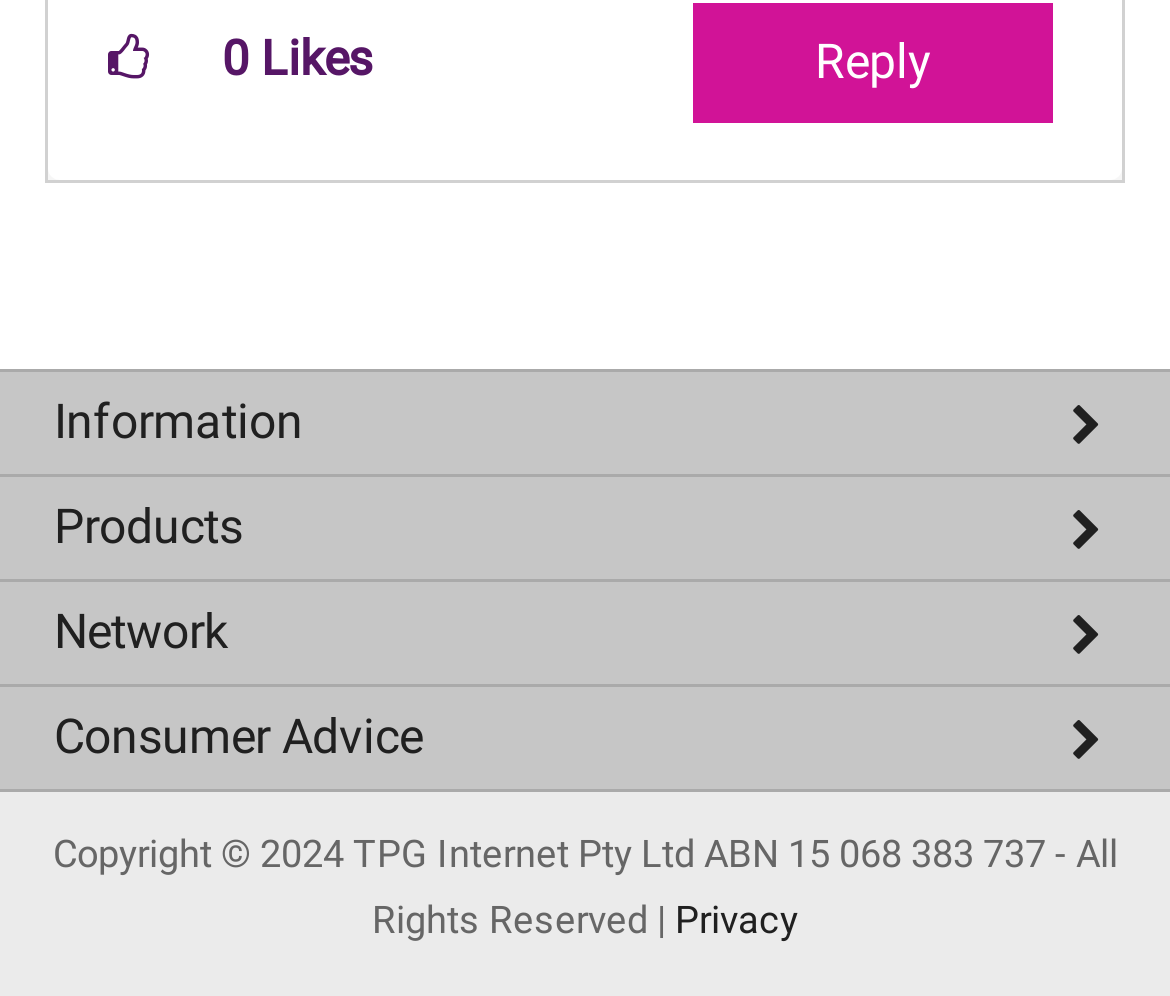Identify the bounding box coordinates of the clickable region necessary to fulfill the following instruction: "Check service status". The bounding box coordinates should be four float numbers between 0 and 1, i.e., [left, top, right, bottom].

[0.0, 0.69, 1.0, 0.785]